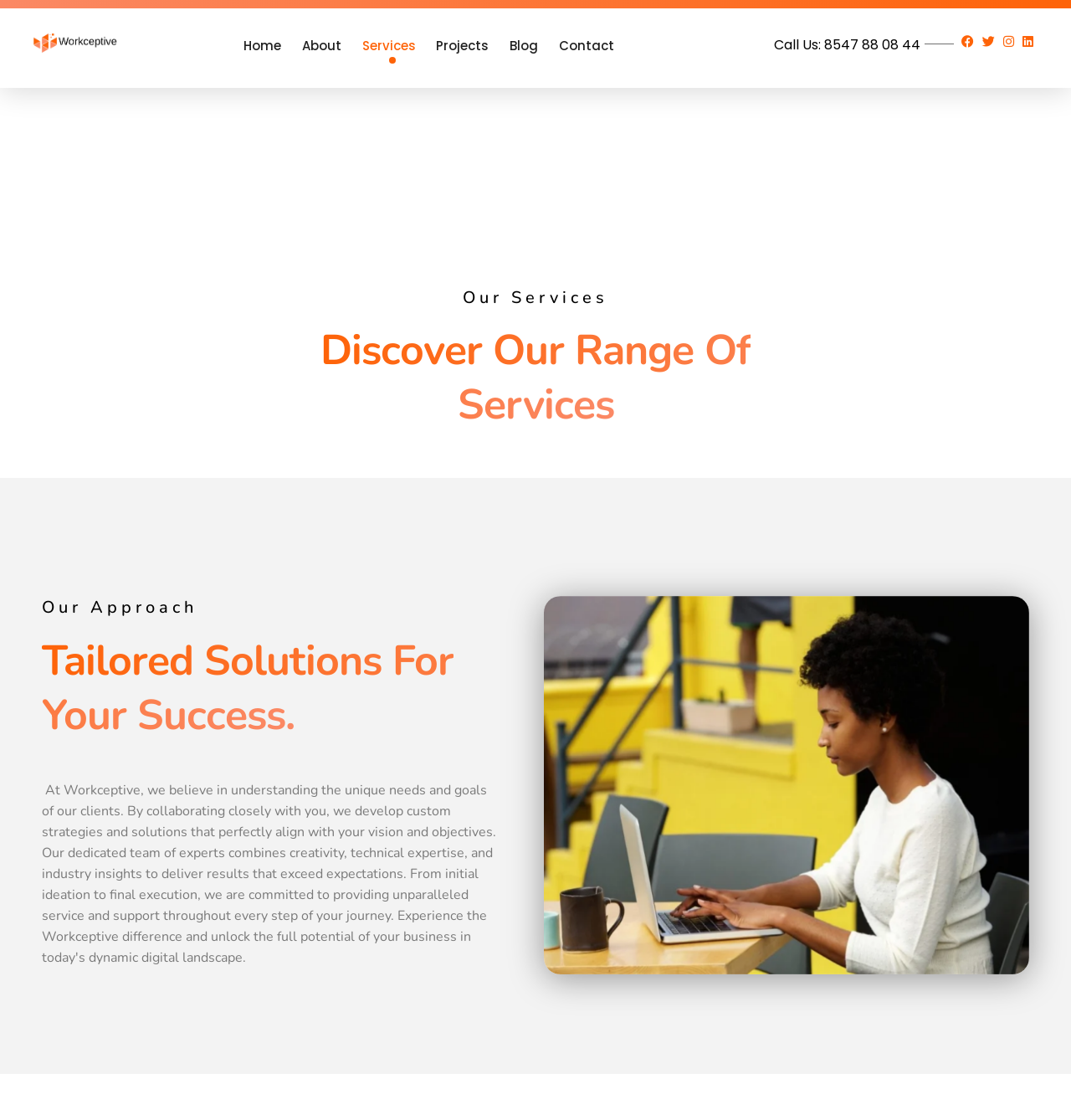Answer the question using only one word or a concise phrase: What is the main service category?

IT & IT enabled Services